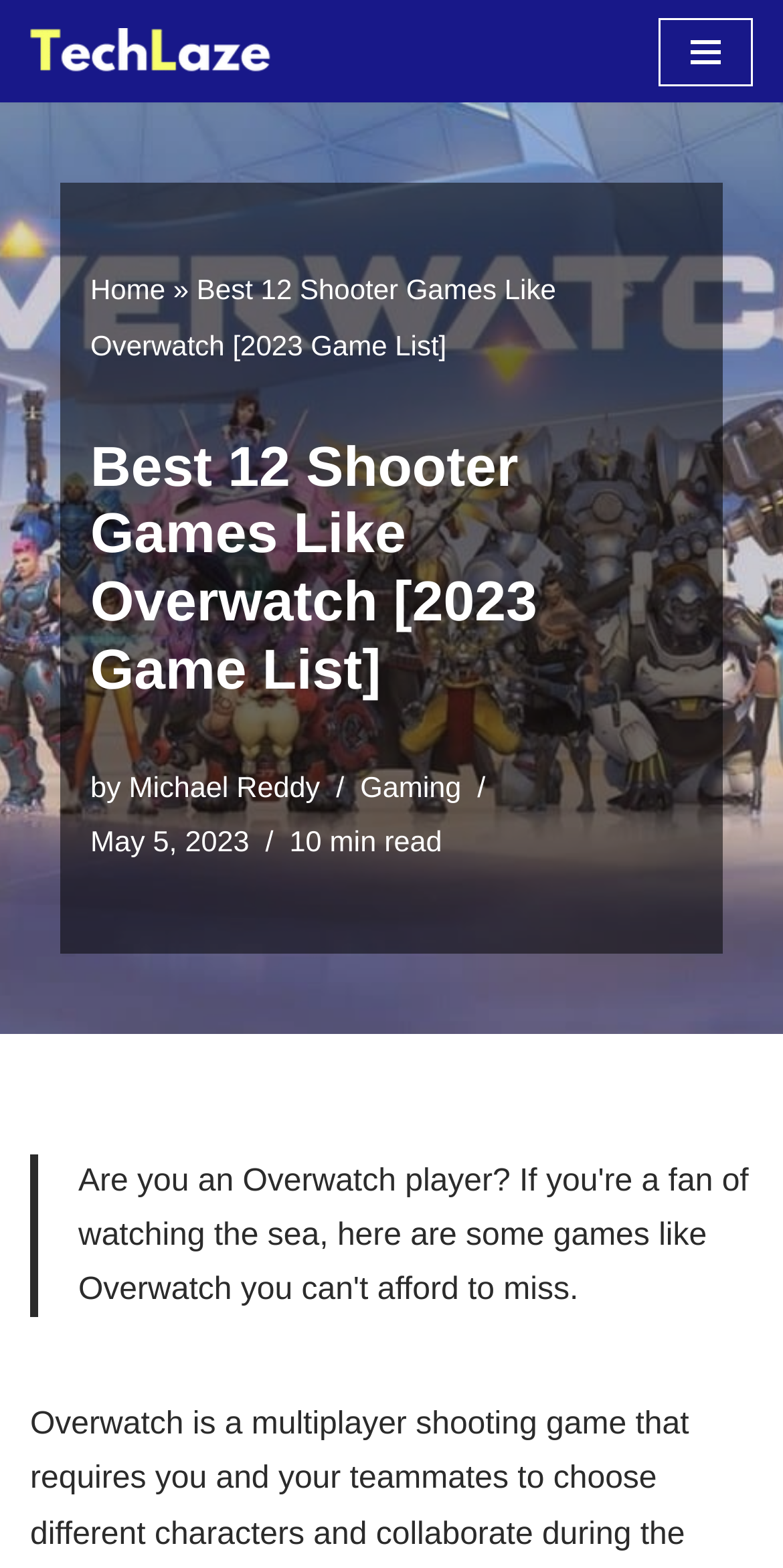Describe all significant elements and features of the webpage.

The webpage is about a list of shooter games similar to Overwatch, with a focus on the top 12 games. At the top left corner, there is a link to skip to the content, and next to it, a logo of the website TechLaze. On the top right corner, there is a navigation menu button.

Below the top section, there is a navigation bar with breadcrumbs, showing the path "Home » Best 12 Shooter Games Like Overwatch [2023 Game List]". The main heading of the page, "Best 12 Shooter Games Like Overwatch [2023 Game List]", is centered and takes up most of the width of the page.

Under the heading, there is a byline with the author's name, Michael Reddy, and a category link to "Gaming". The date of publication, May 5, 2023, is displayed next to the byline, along with an estimated reading time of 10 minutes.

The main content of the page is a list of games, which takes up most of the page's real estate. There is a blockquote section that starts about halfway down the page, which may contain a quote or a summary of the games.